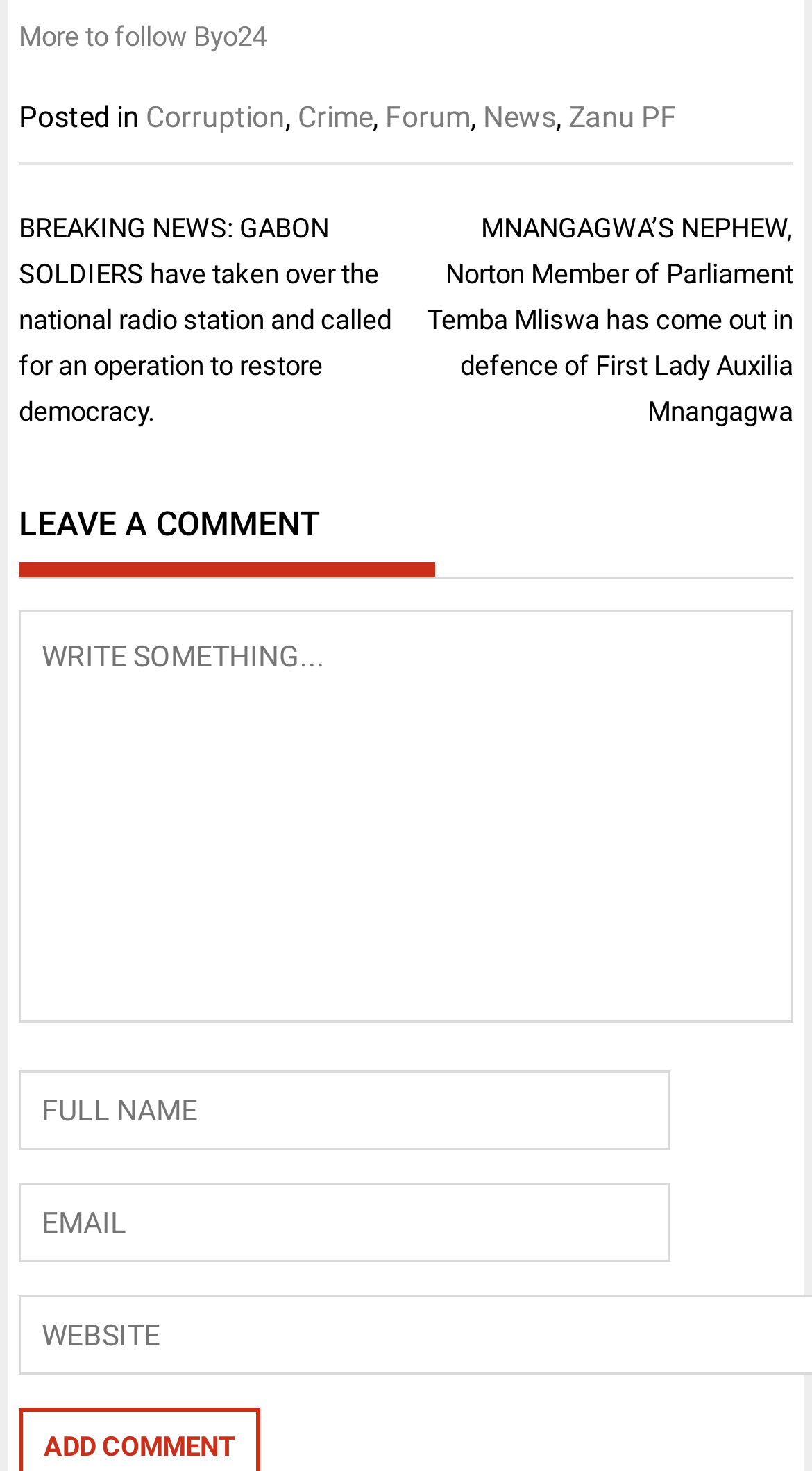Using a single word or phrase, answer the following question: 
What is the function of the 'ADD COMMENT' button?

To submit a comment